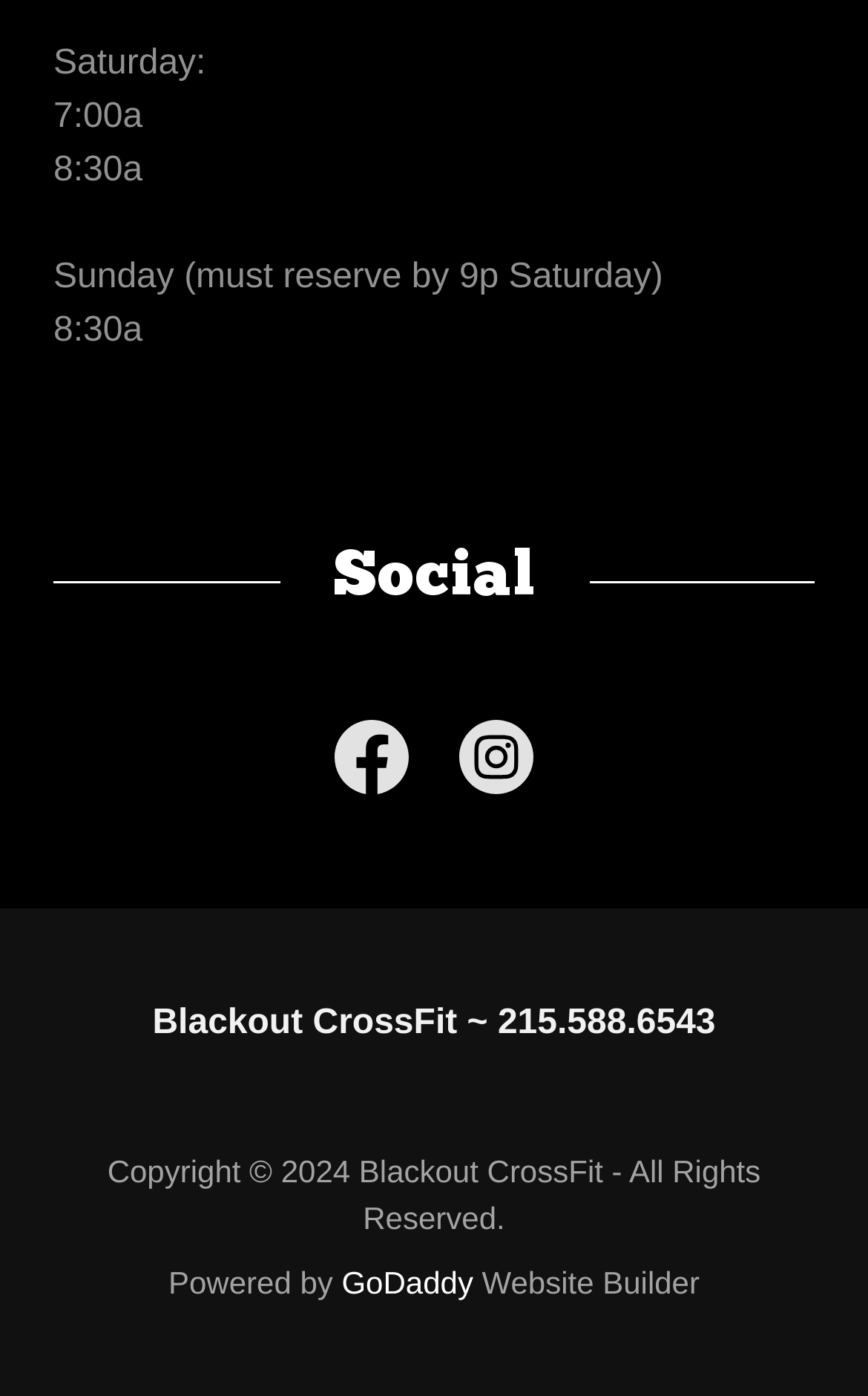Provide a short, one-word or phrase answer to the question below:
What day does the schedule start?

Saturday